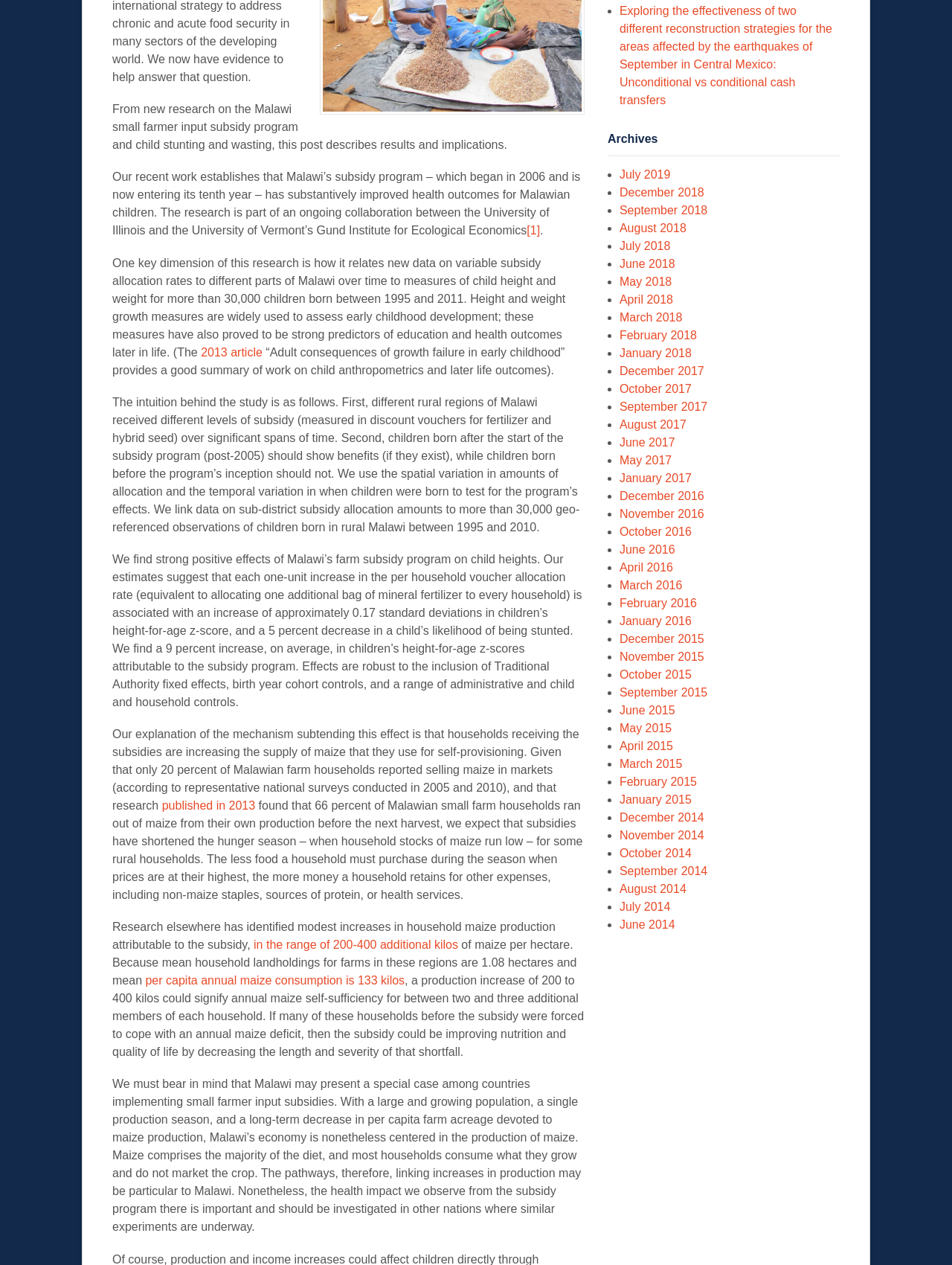Locate the bounding box coordinates of the UI element described by: "September 2014". Provide the coordinates as four float numbers between 0 and 1, formatted as [left, top, right, bottom].

[0.651, 0.684, 0.743, 0.694]